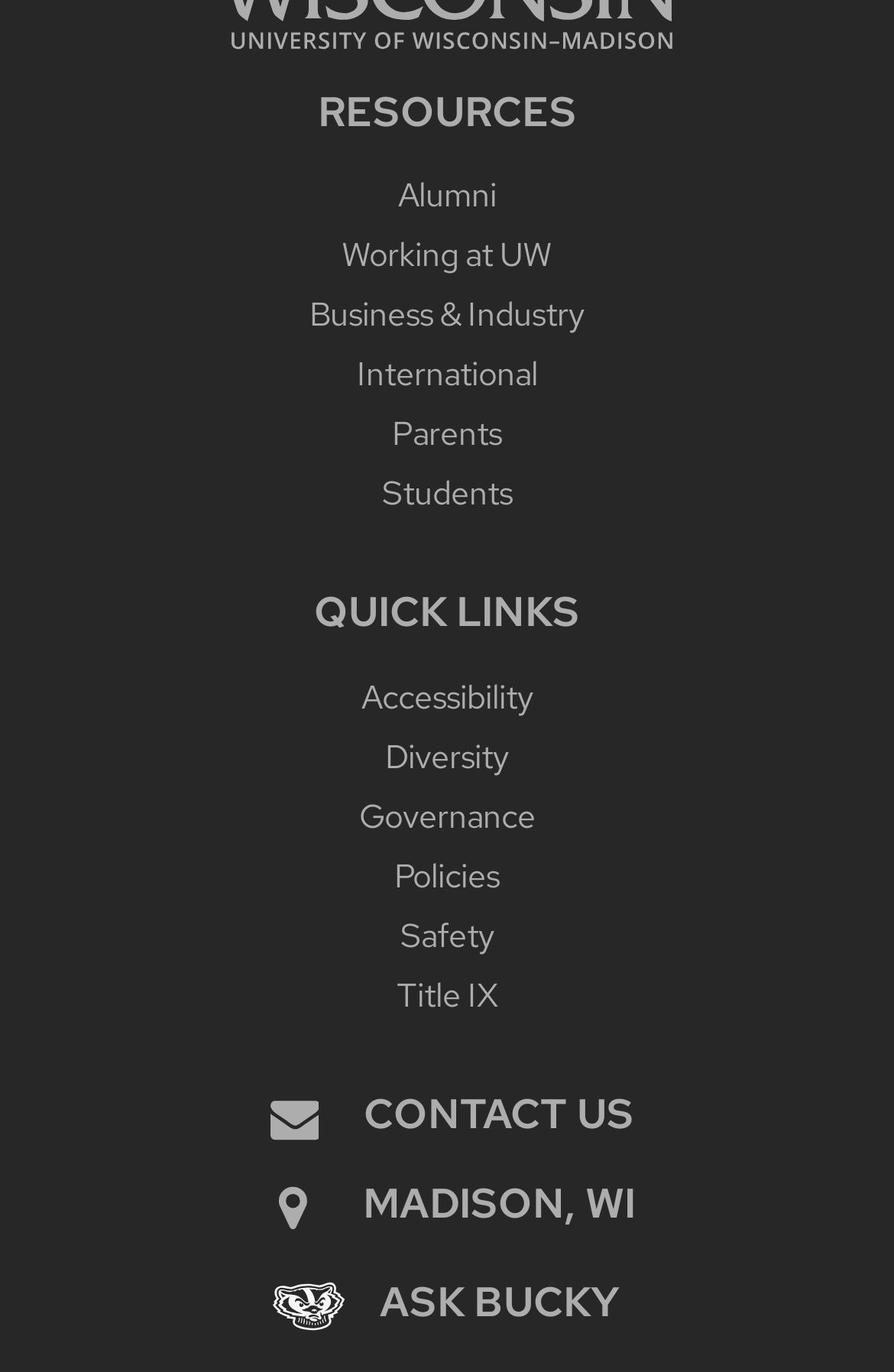What is the location of the university?
Using the information from the image, provide a comprehensive answer to the question.

The webpage has a heading 'MADISON, WI' at the bottom, which indicates the location of the university.